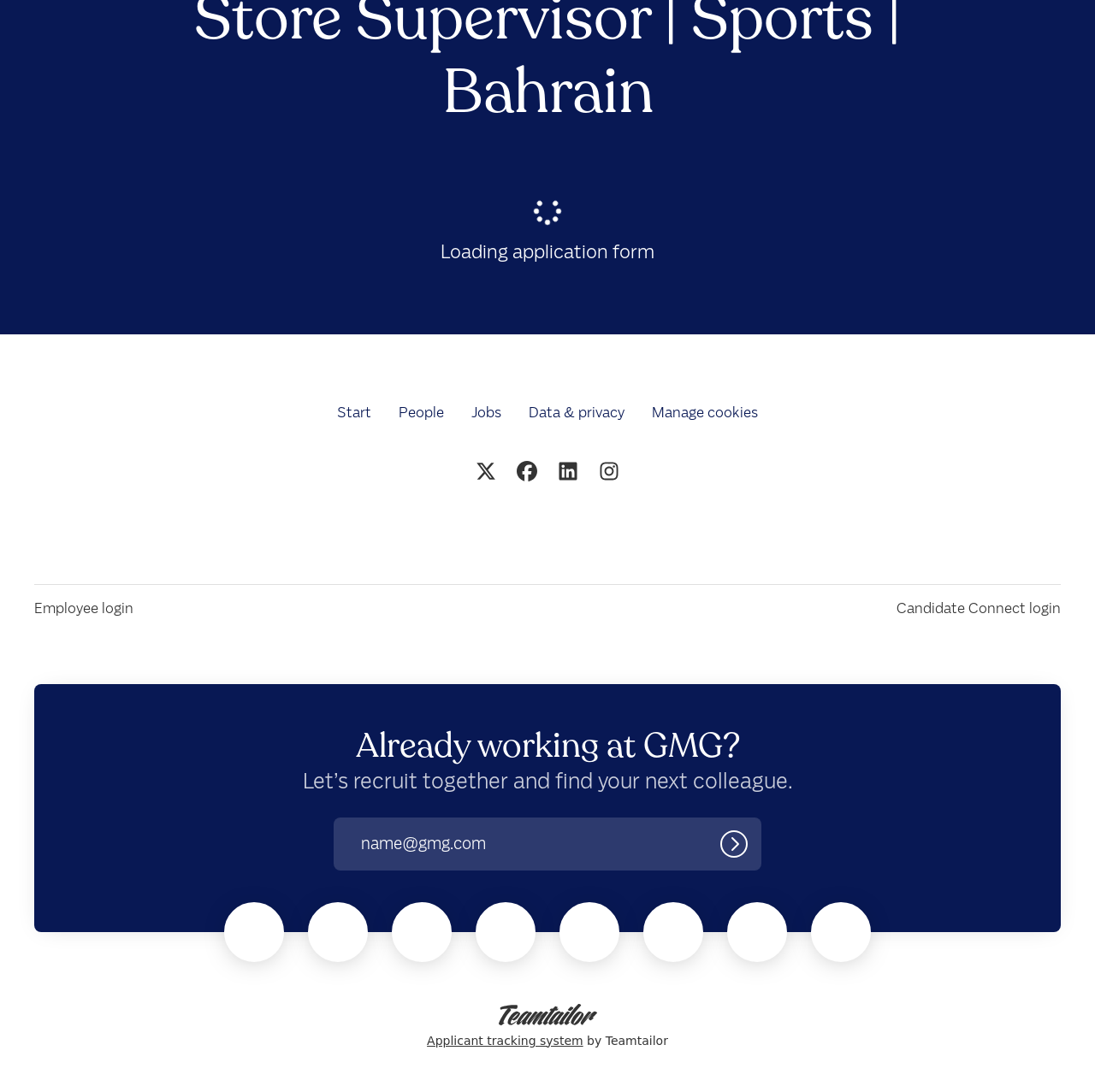Determine the bounding box coordinates for the region that must be clicked to execute the following instruction: "Click the 'Applicant tracking system by Teamtailor' link".

[0.387, 0.916, 0.613, 0.965]